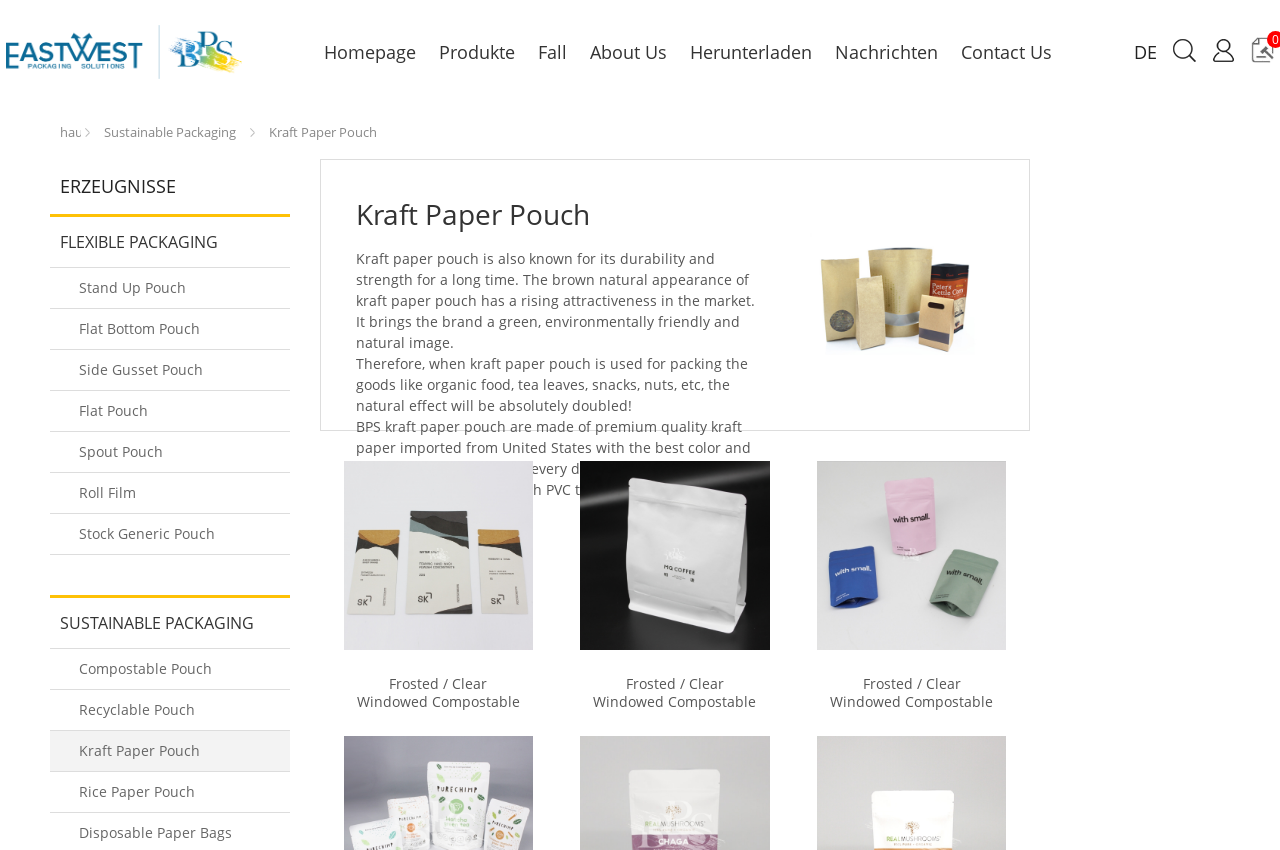Locate the bounding box coordinates of the element you need to click to accomplish the task described by this instruction: "Click on the 'Kraft Paper Pouch' link".

[0.039, 0.86, 0.227, 0.908]